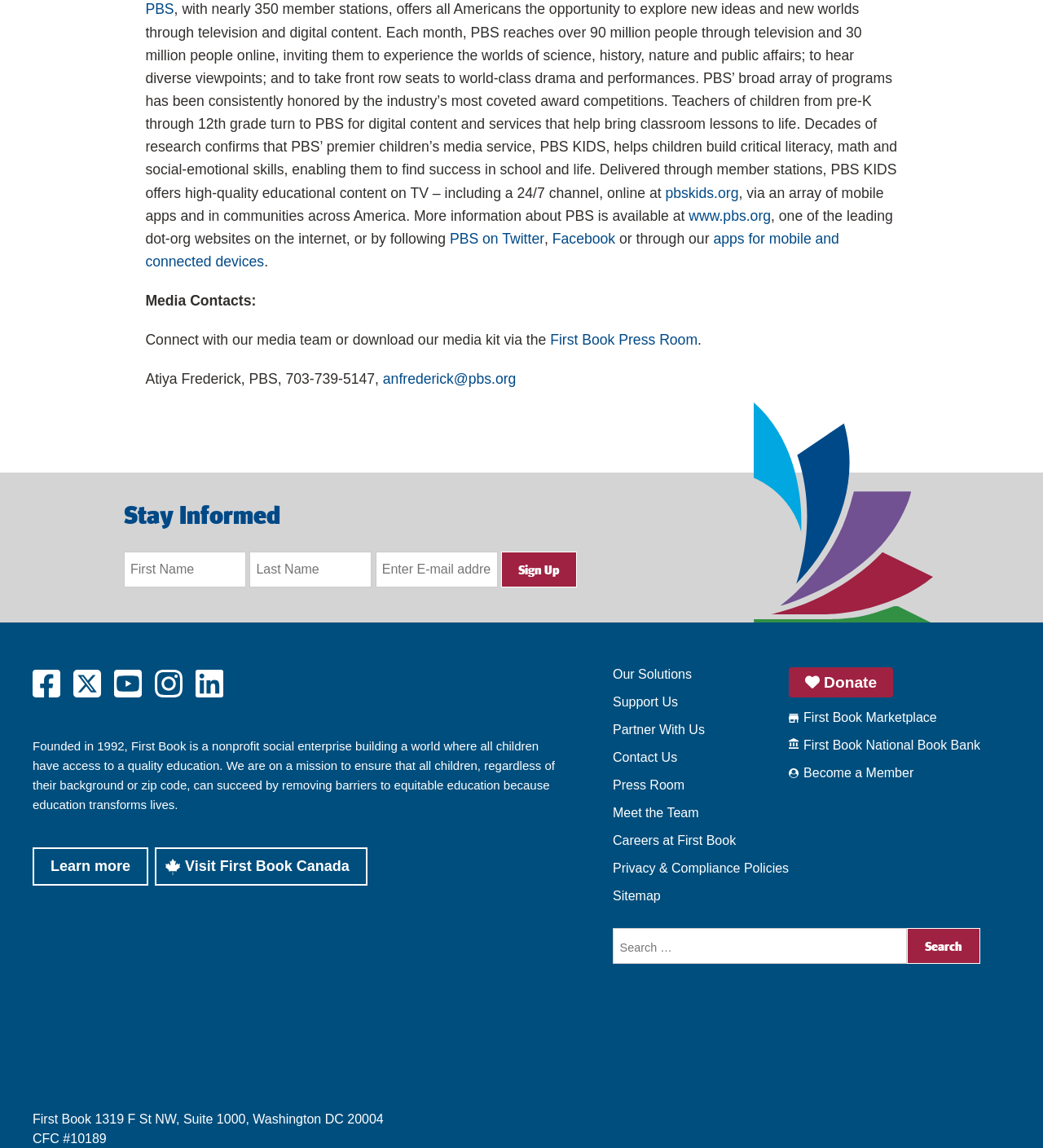Point out the bounding box coordinates of the section to click in order to follow this instruction: "Sign up for newsletter".

[0.119, 0.481, 0.553, 0.512]